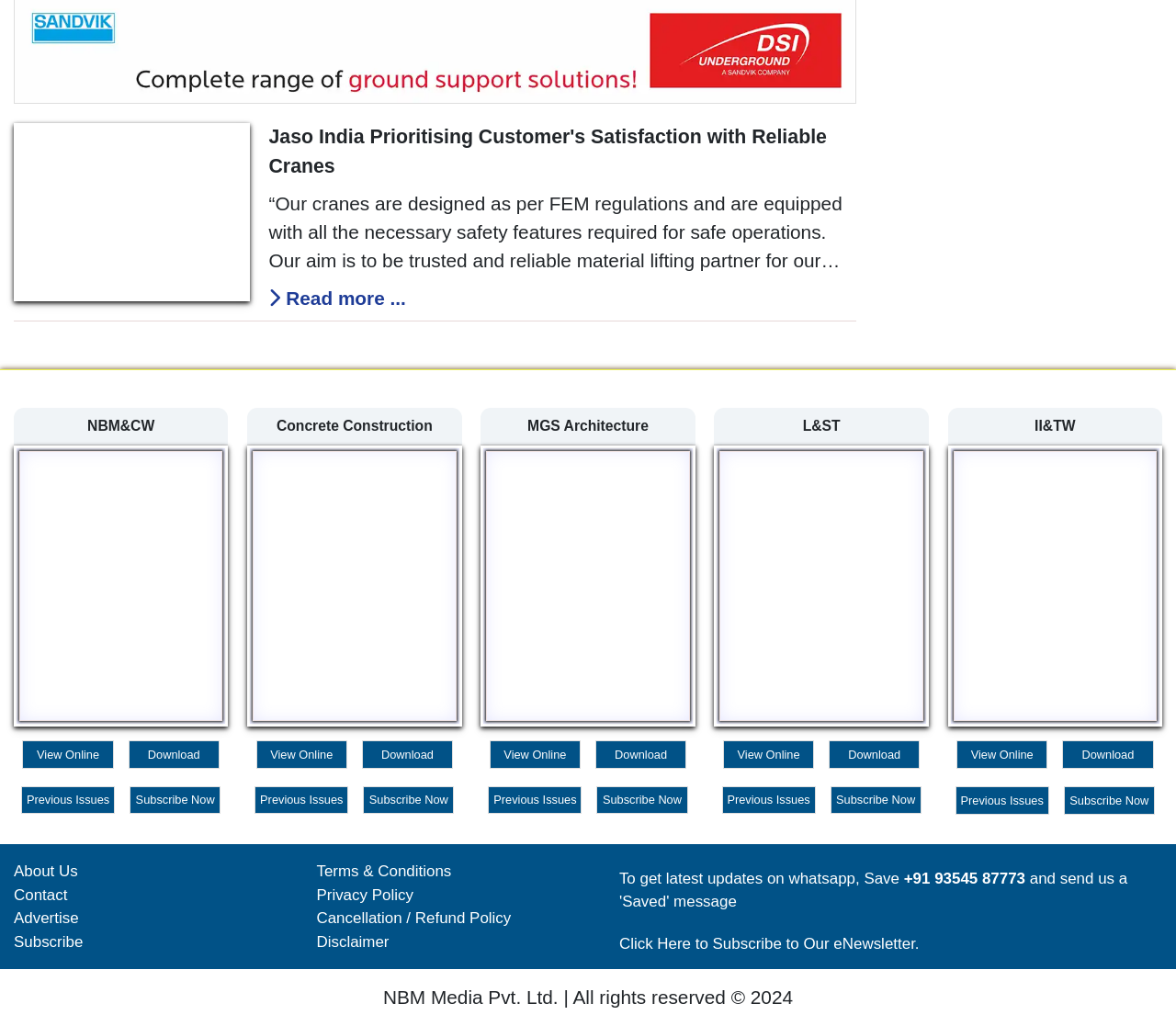Locate the bounding box coordinates of the area you need to click to fulfill this instruction: 'View Online New Building Material & Construction World'. The coordinates must be in the form of four float numbers ranging from 0 to 1: [left, top, right, bottom].

[0.019, 0.721, 0.097, 0.749]